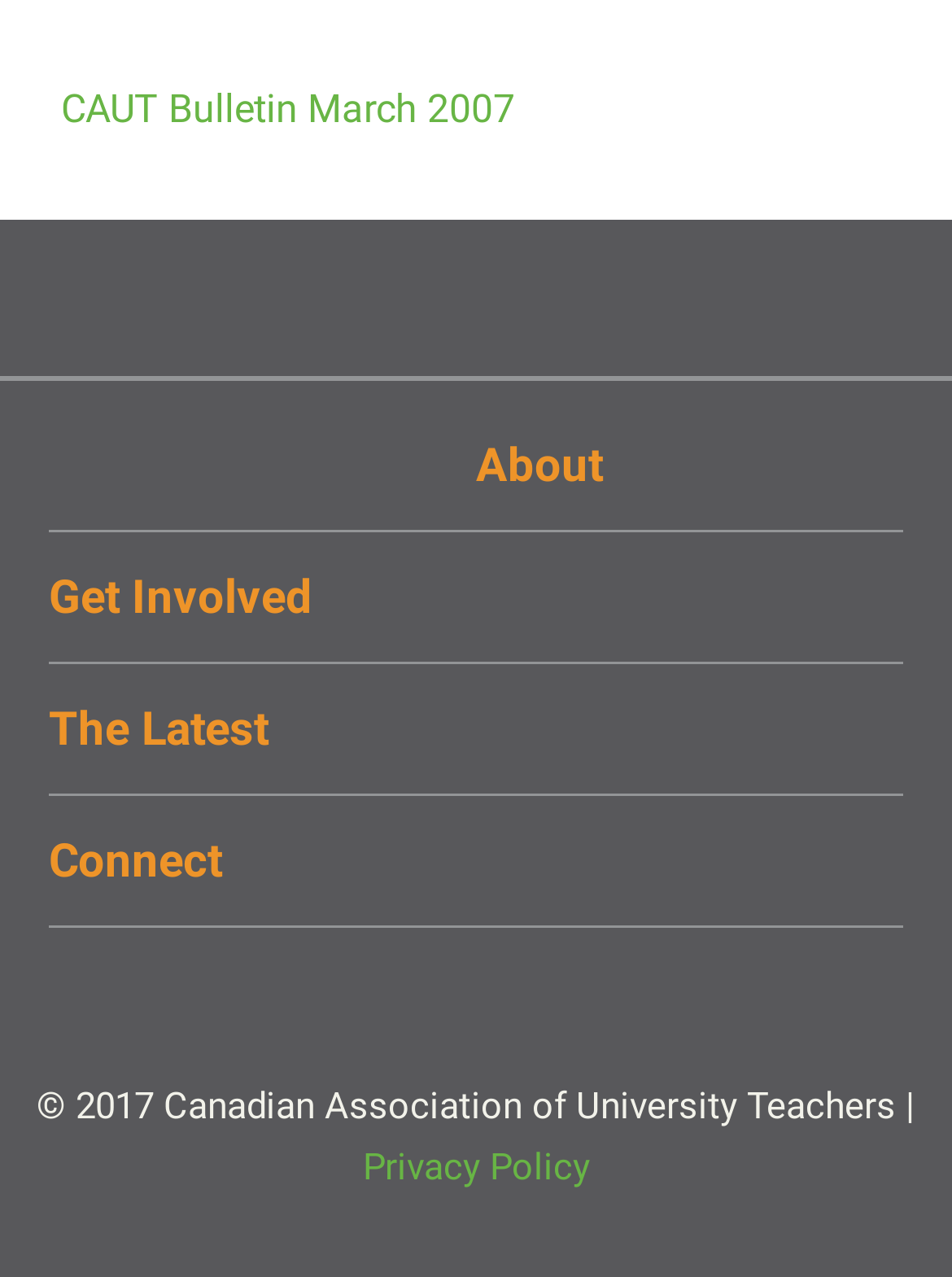Give the bounding box coordinates for the element described as: "Actions".

None